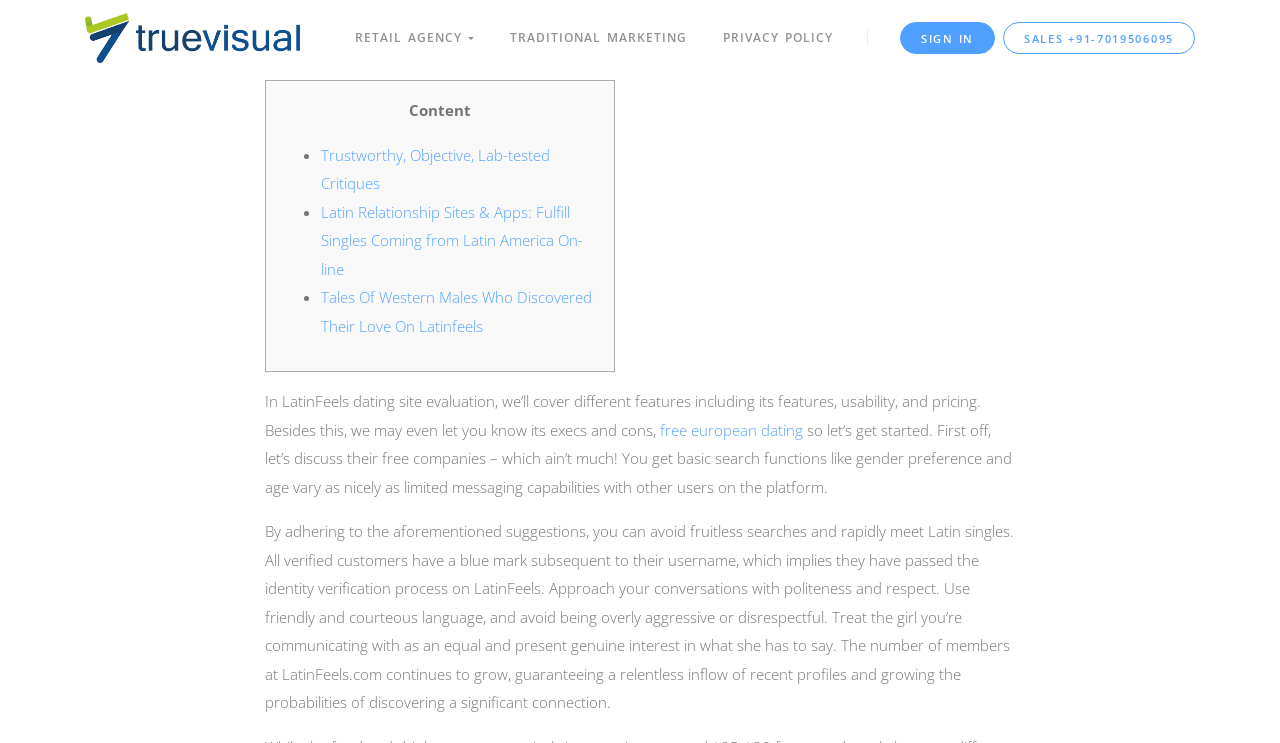What is the purpose of the blue mark on verified users' profiles?
Based on the screenshot, give a detailed explanation to answer the question.

According to the webpage content, the blue mark on verified users' profiles indicates that they have passed the identity verification process on LatinFeels, which helps to ensure a safer and more trustworthy online dating experience.